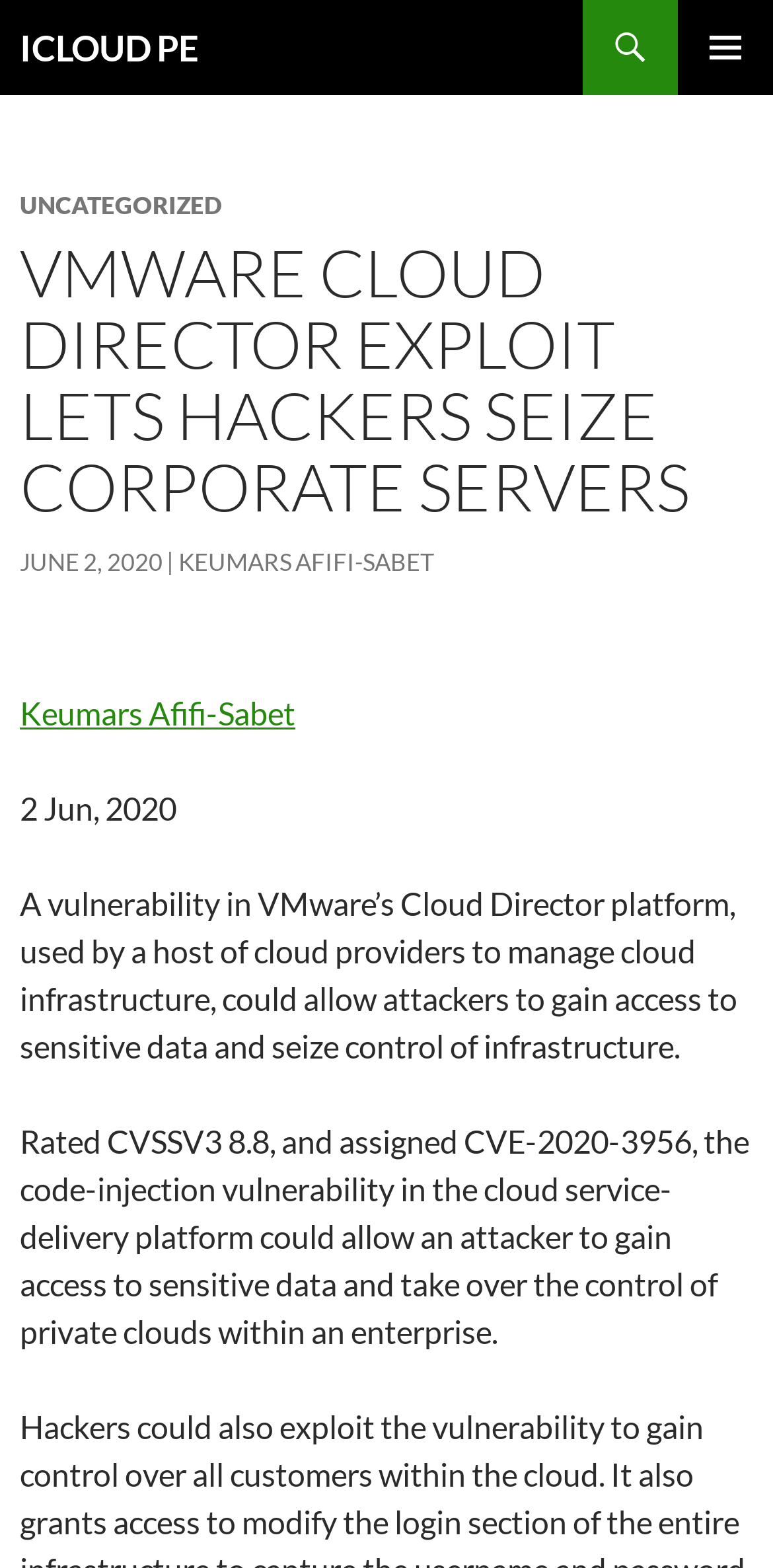When was the article published?
Please provide a comprehensive answer based on the information in the image.

I found the publication date by looking at the time element below the article title, which says 'JUNE 2, 2020', and also confirmed by the static text '2 Jun, 2020'.